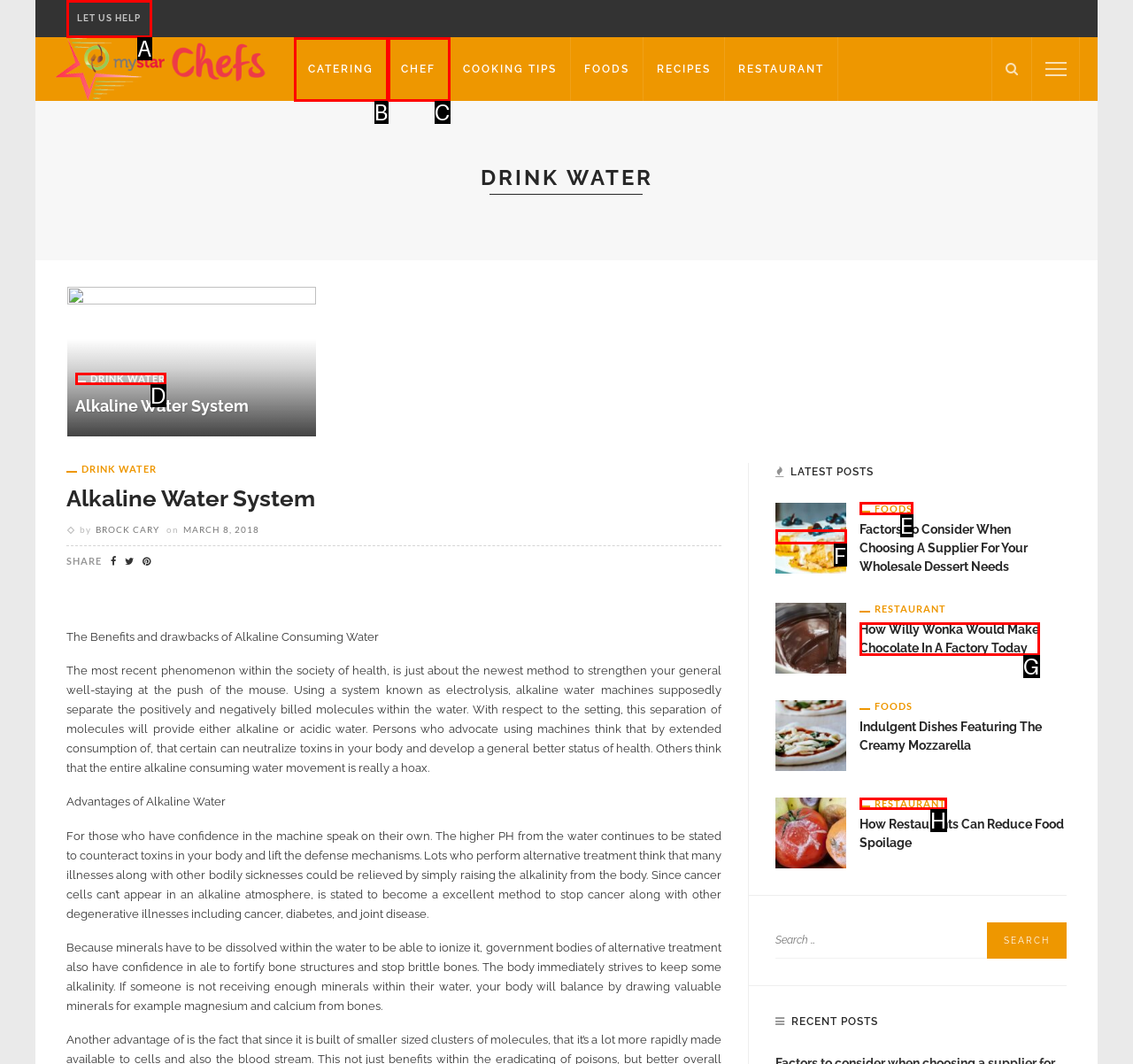Tell me the letter of the HTML element that best matches the description: Foods from the provided options.

E